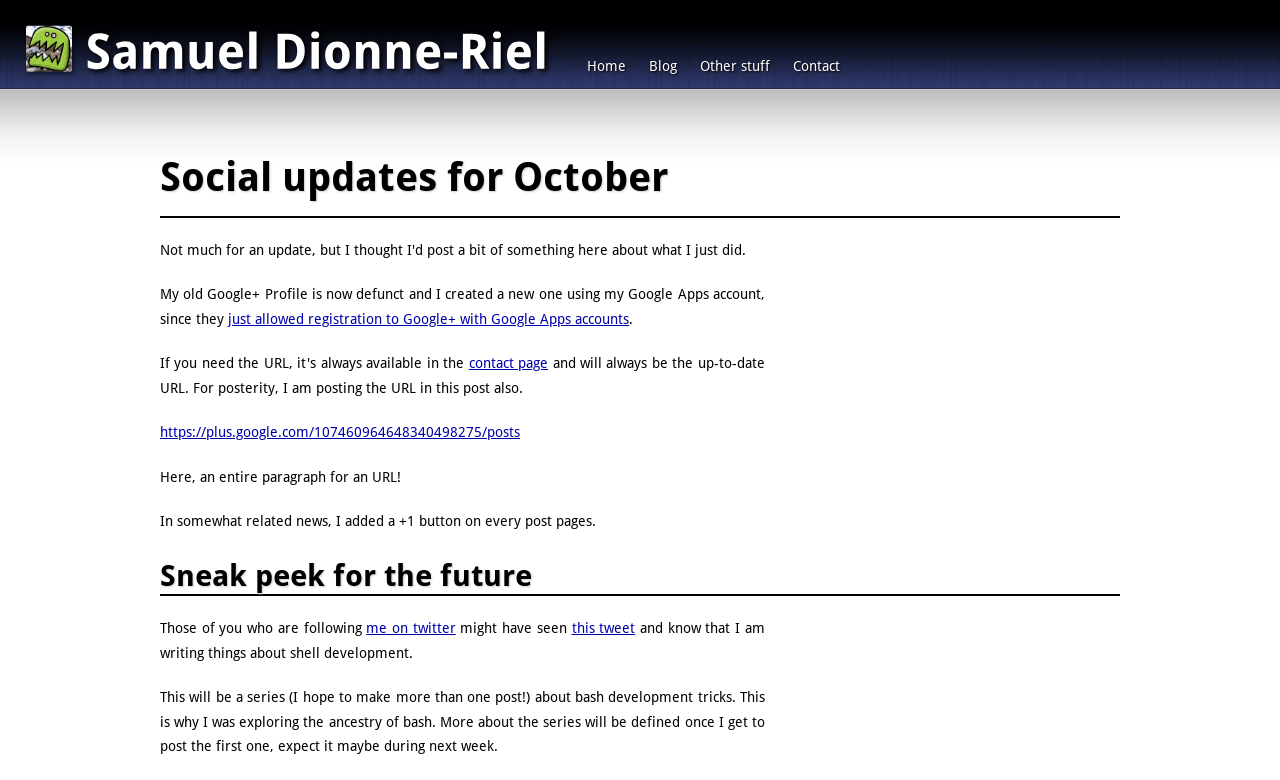Find the bounding box coordinates for the HTML element specified by: "Contact".

[0.611, 0.068, 0.664, 0.099]